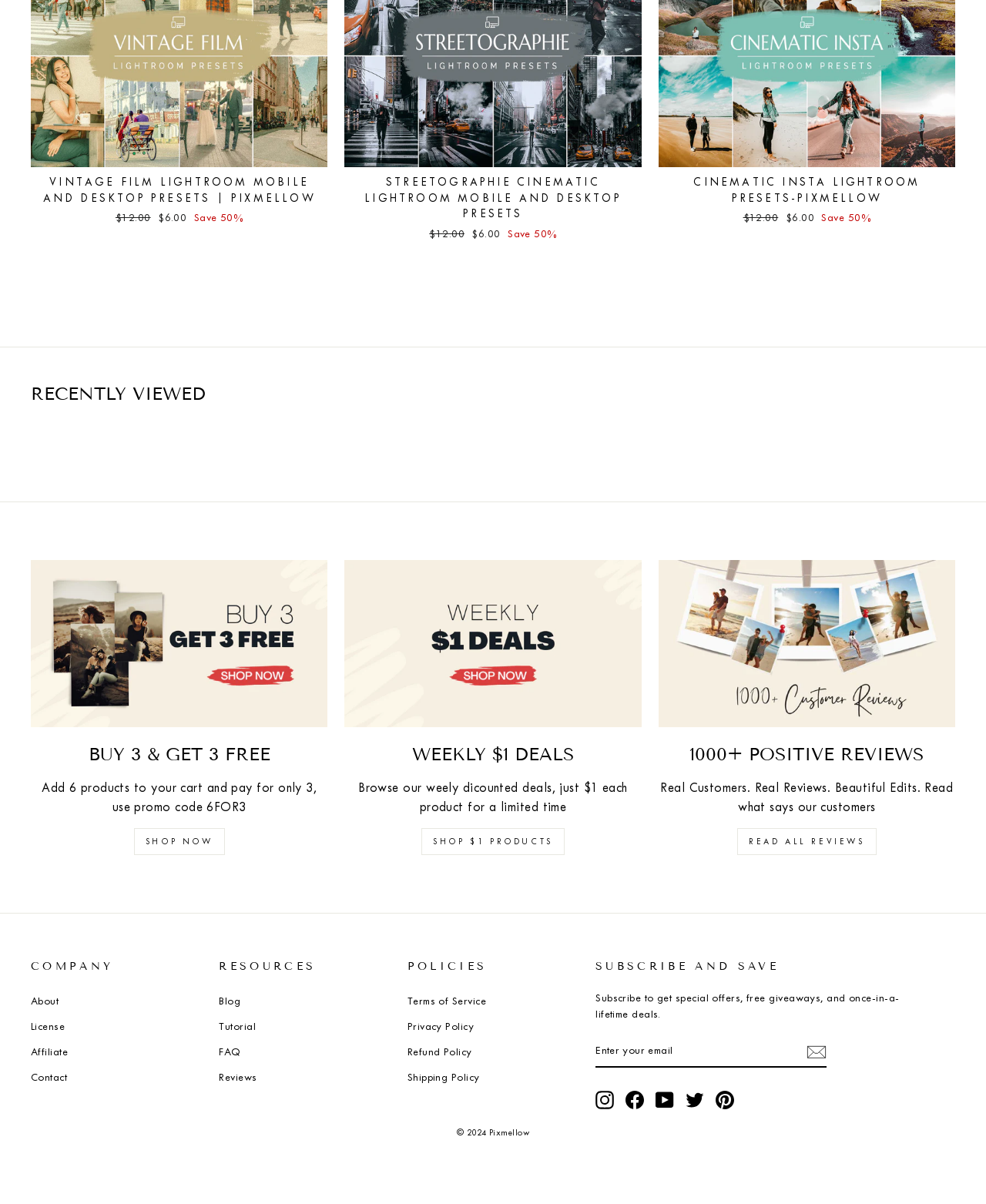Please find the bounding box coordinates of the element that must be clicked to perform the given instruction: "View STREETOGRAPHIE CINEMATIC LIGHTROOM MOBILE AND DESKTOP PRESETS". The coordinates should be four float numbers from 0 to 1, i.e., [left, top, right, bottom].

[0.349, 0.139, 0.651, 0.205]